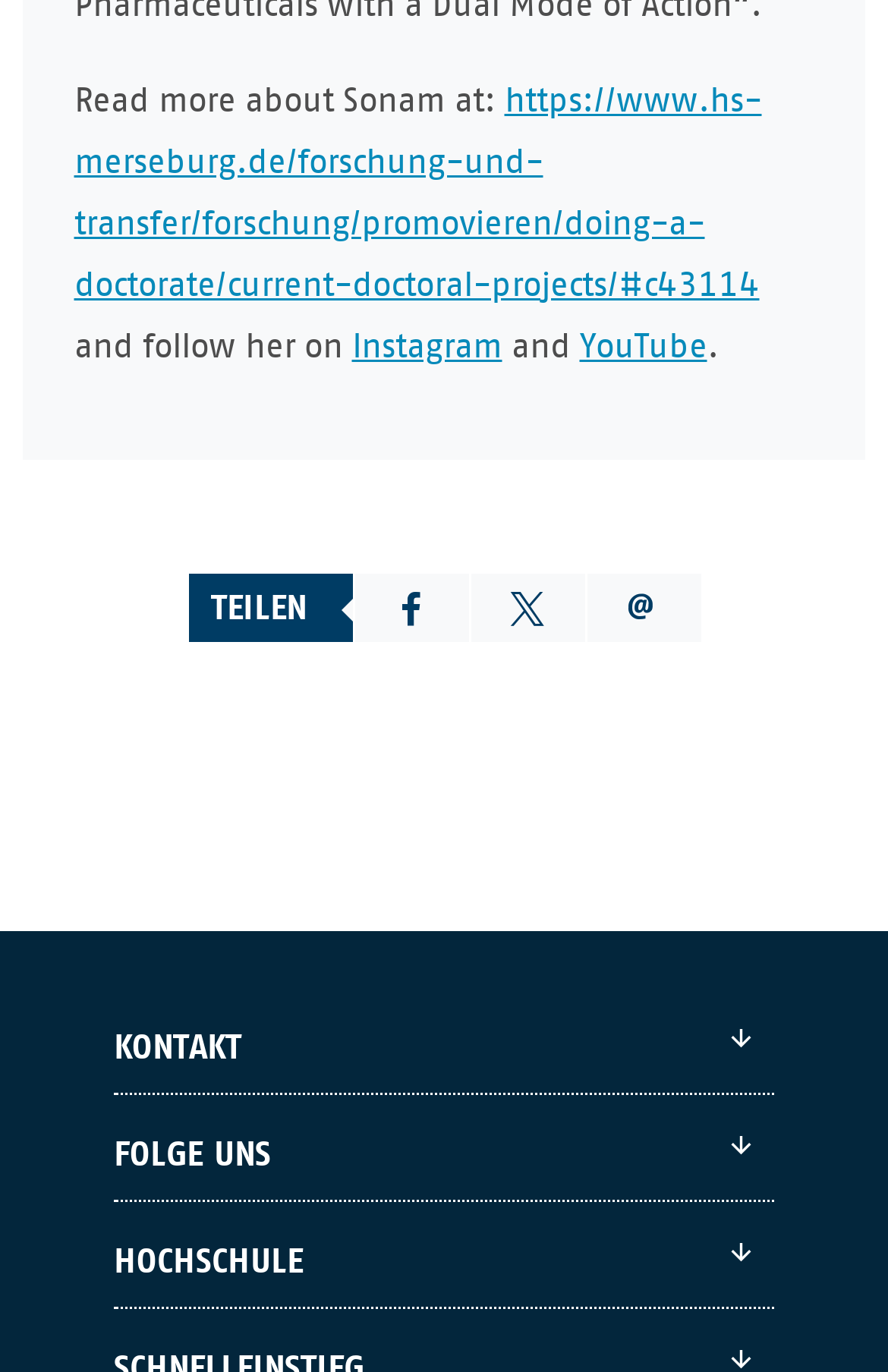Reply to the question with a brief word or phrase: What is the name of the person mentioned?

Sonam